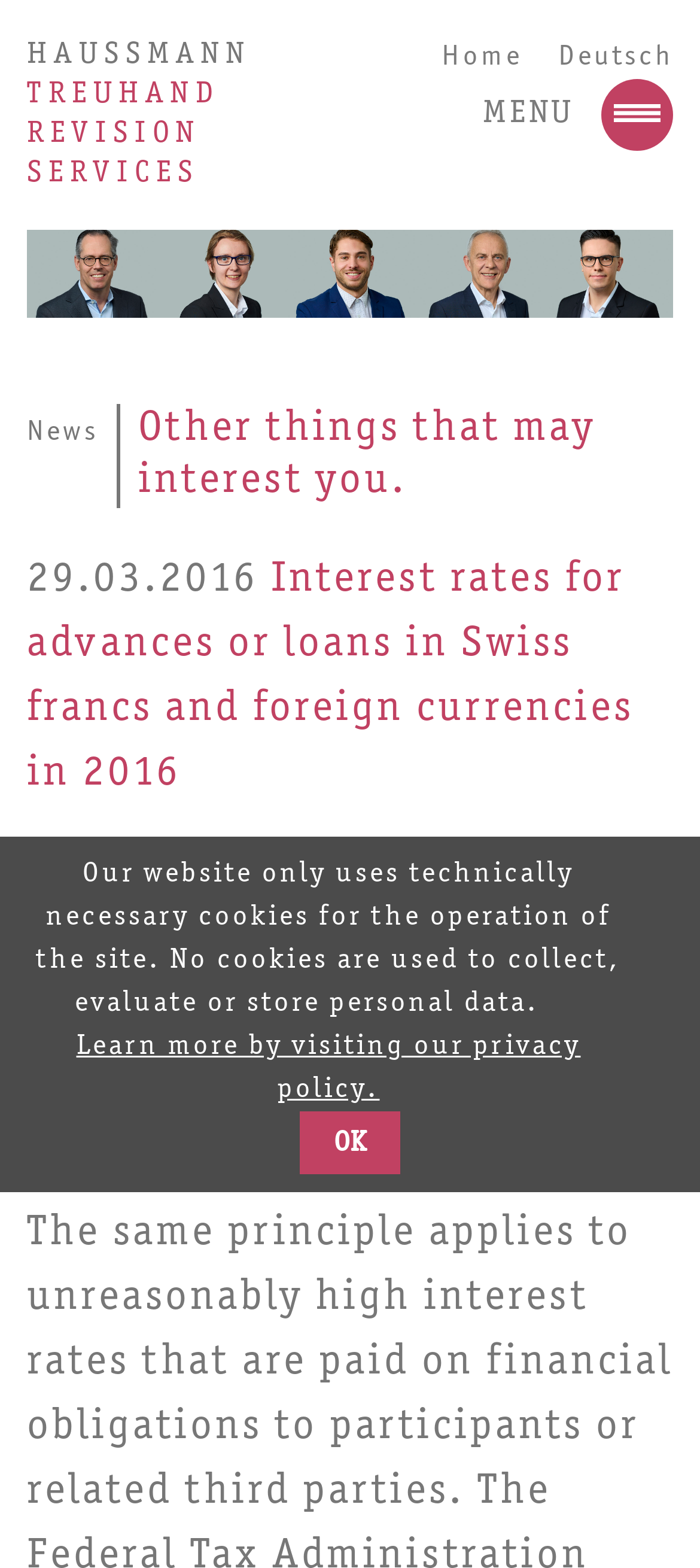Produce an extensive caption that describes everything on the webpage.

The webpage appears to be the homepage of Haussmann Treuhand, a company offering services in accounting, taxes, management, and revision. At the top left corner, the company name "Haussmann Treuhand" is displayed in three lines, with "Revision" and "Services" written below "Haussmann" and "Treuhand", respectively.

To the top right, there is a link to switch the language to German, labeled "Deutsch". Below this link, there are three navigation links: "Skip navigation", "Home", and "MENU", which has an accompanying image. Another "Skip navigation" link is located at the top left corner, below the company name.

On the left side of the page, there are five images arranged vertically, possibly representing different services or sections of the website. Below these images, there are two headings: "News" and "Other things that may interest you." 

Under the headings, there is a time stamp "29.03.2016" and a text block describing interest rates for advances or loans in Swiss francs and foreign currencies in 2016. 

At the bottom of the page, there is a cookie notification bar that alerts users that the website only uses technically necessary cookies and does not collect personal data. The notification provides a link to learn more about the privacy policy and an "OK" button to acknowledge the message.